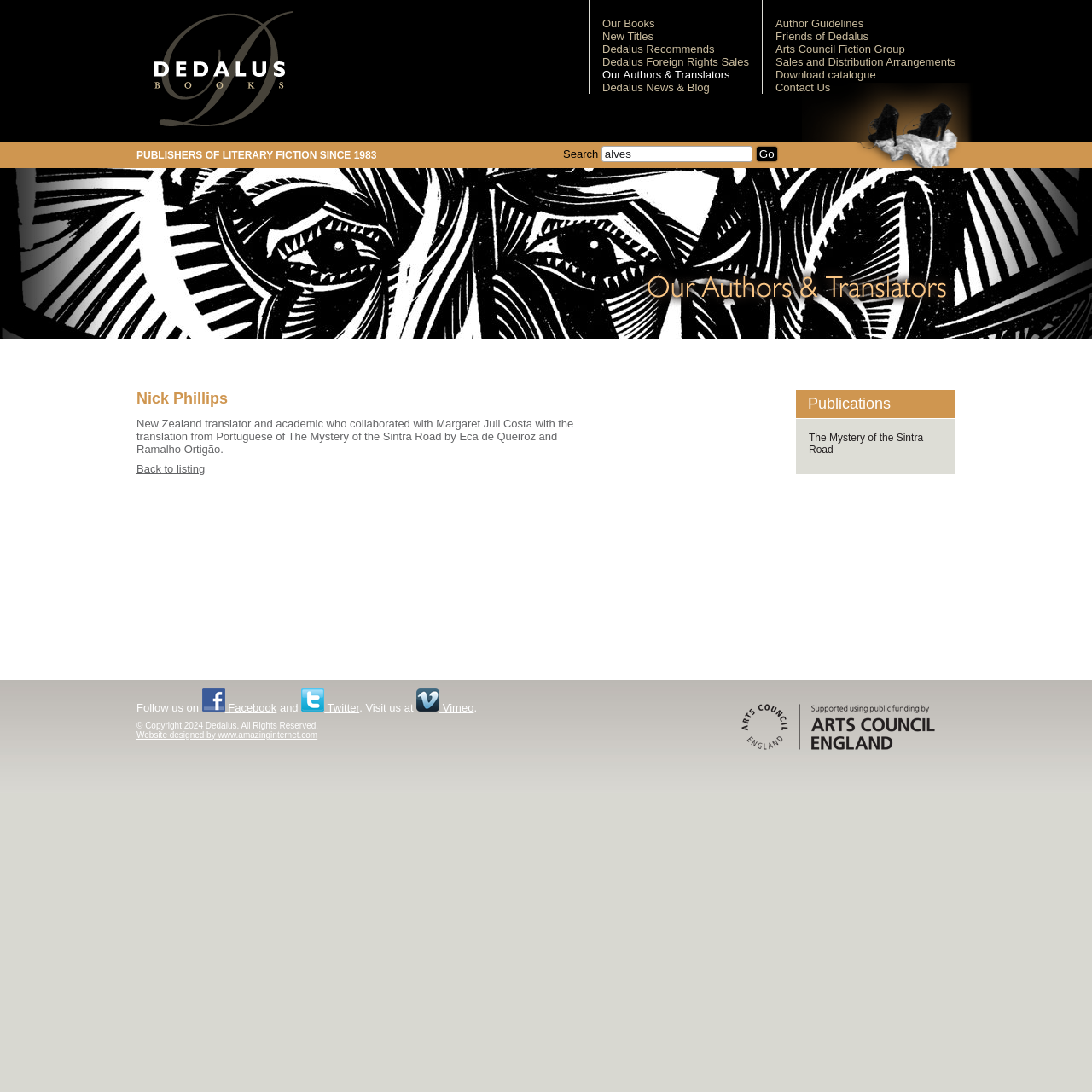Locate the bounding box coordinates of the UI element described by: "Author Guidelines". Provide the coordinates as four float numbers between 0 and 1, formatted as [left, top, right, bottom].

[0.71, 0.016, 0.791, 0.027]